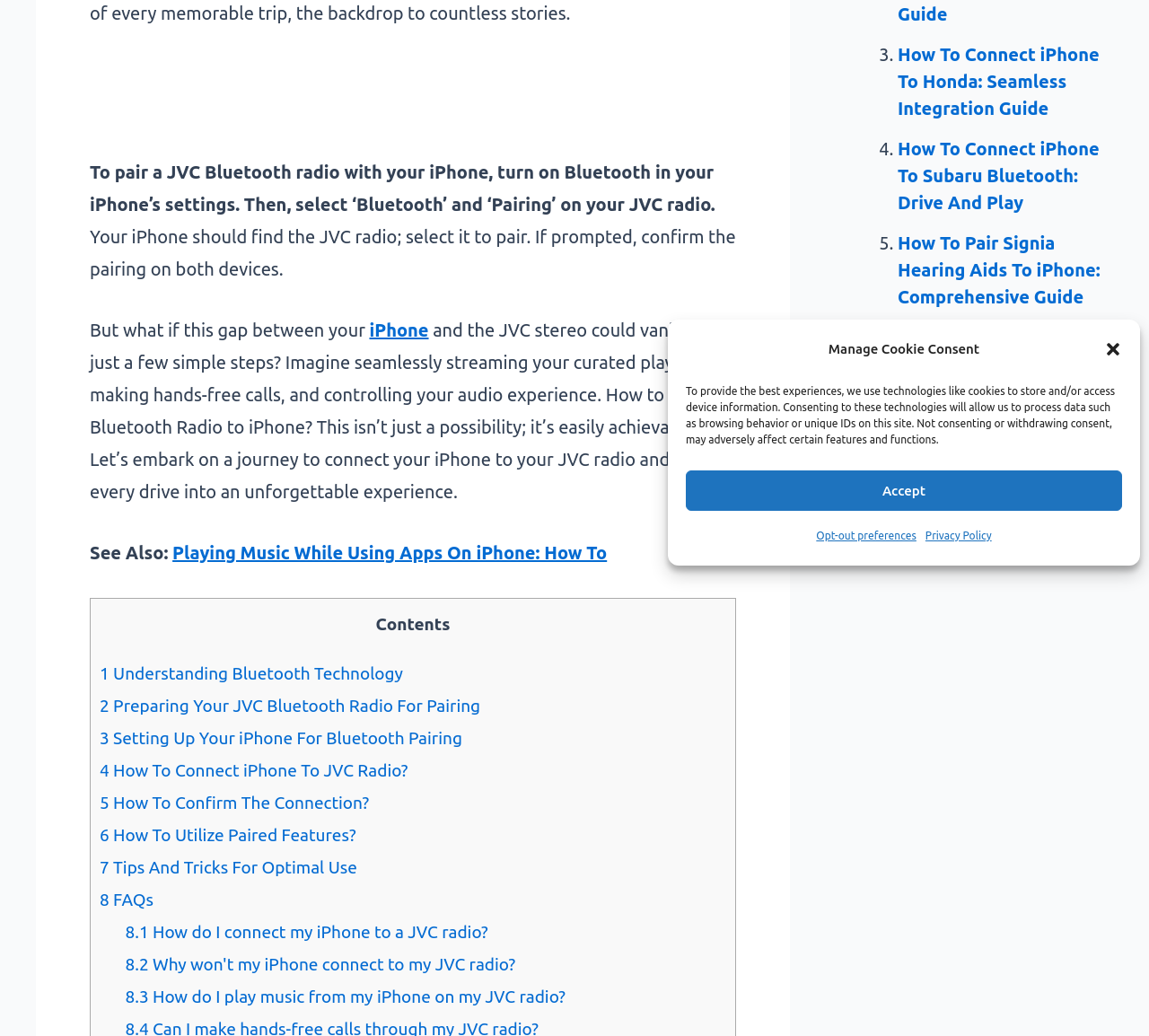Find the bounding box coordinates corresponding to the UI element with the description: "Accept". The coordinates should be formatted as [left, top, right, bottom], with values as floats between 0 and 1.

[0.597, 0.454, 0.977, 0.493]